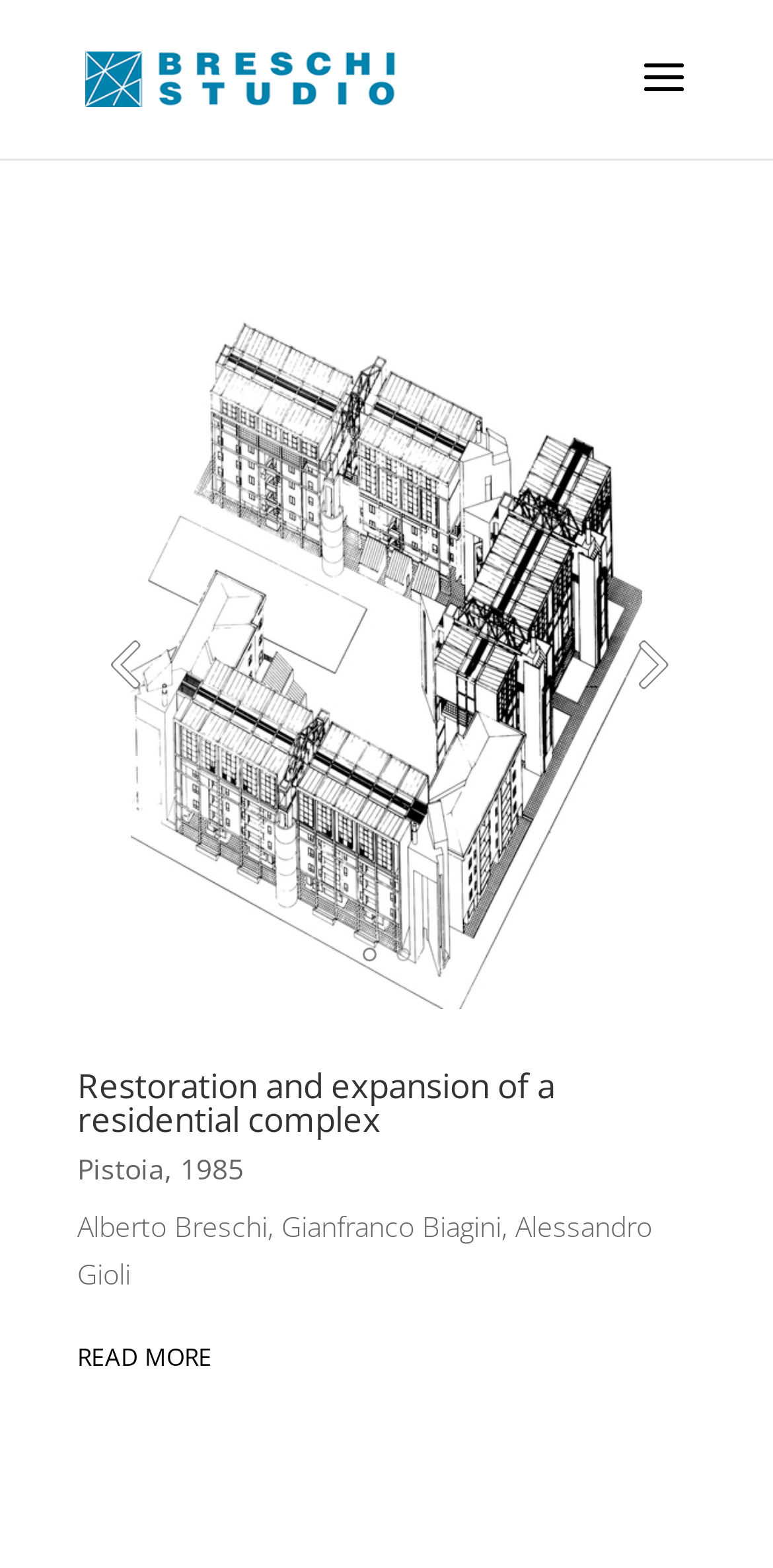What is the name of the architectural firm?
Based on the visual details in the image, please answer the question thoroughly.

The name of the architectural firm can be found in the top-left corner of the webpage, where it is written as a link and also as an image. This suggests that the firm is the main subject of the webpage.